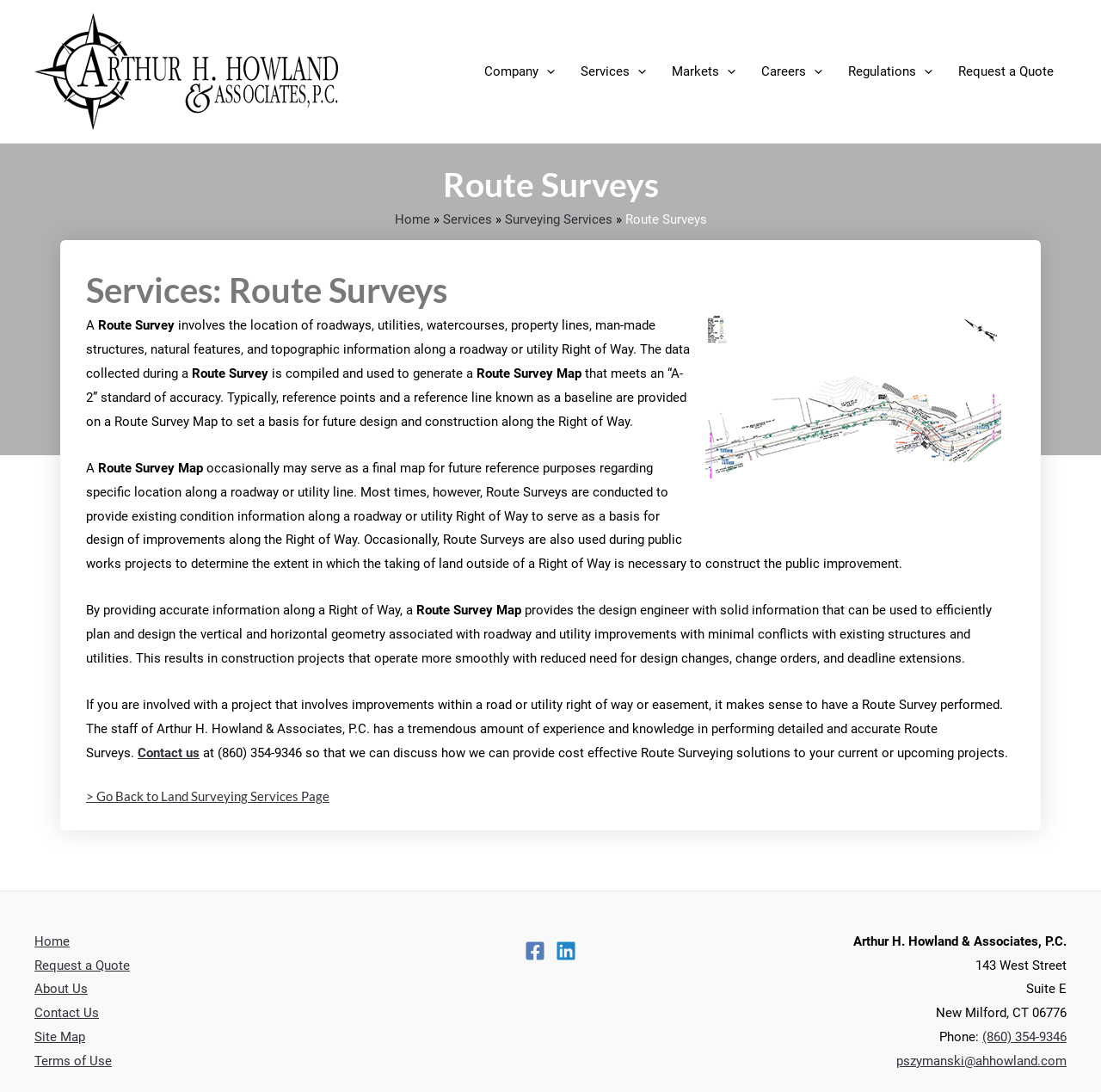Show the bounding box coordinates for the element that needs to be clicked to execute the following instruction: "Request a Quote". Provide the coordinates in the form of four float numbers between 0 and 1, i.e., [left, top, right, bottom].

[0.859, 0.038, 0.969, 0.093]